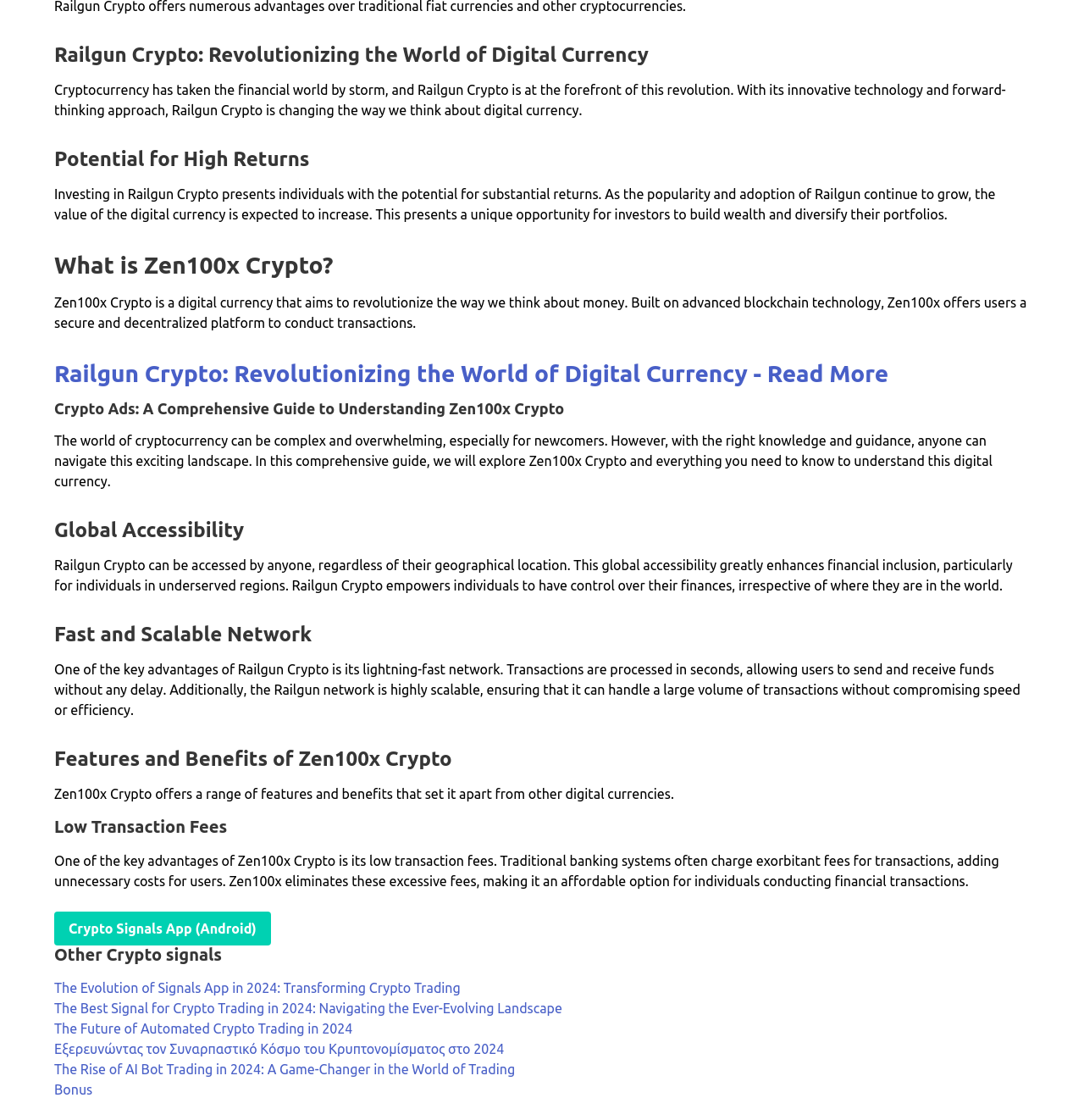Determine the bounding box coordinates for the area that needs to be clicked to fulfill this task: "Explore the Evolution of Signals App in 2024". The coordinates must be given as four float numbers between 0 and 1, i.e., [left, top, right, bottom].

[0.05, 0.875, 0.425, 0.889]